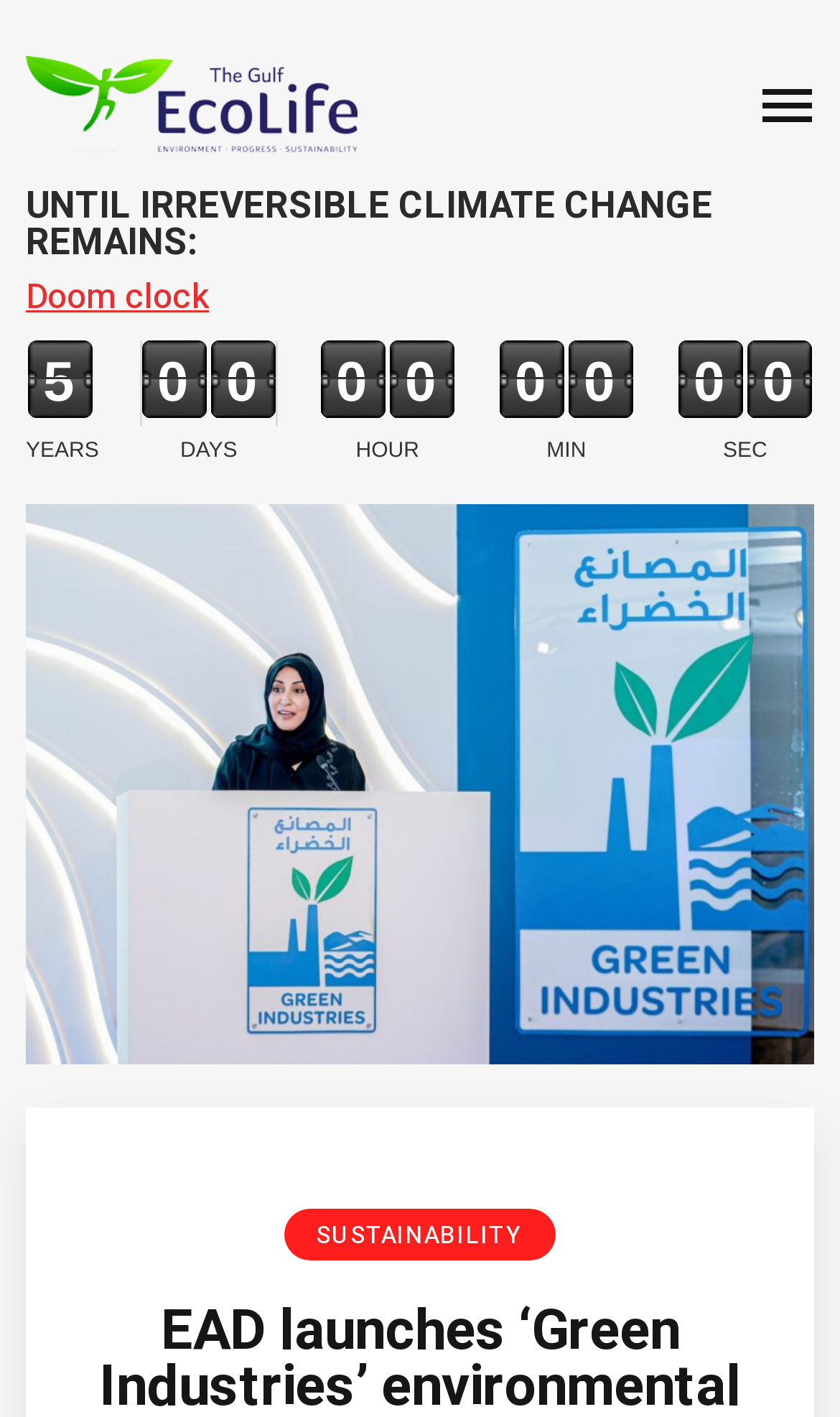Give a one-word or short phrase answer to the question: 
What is the countdown for?

Climate change